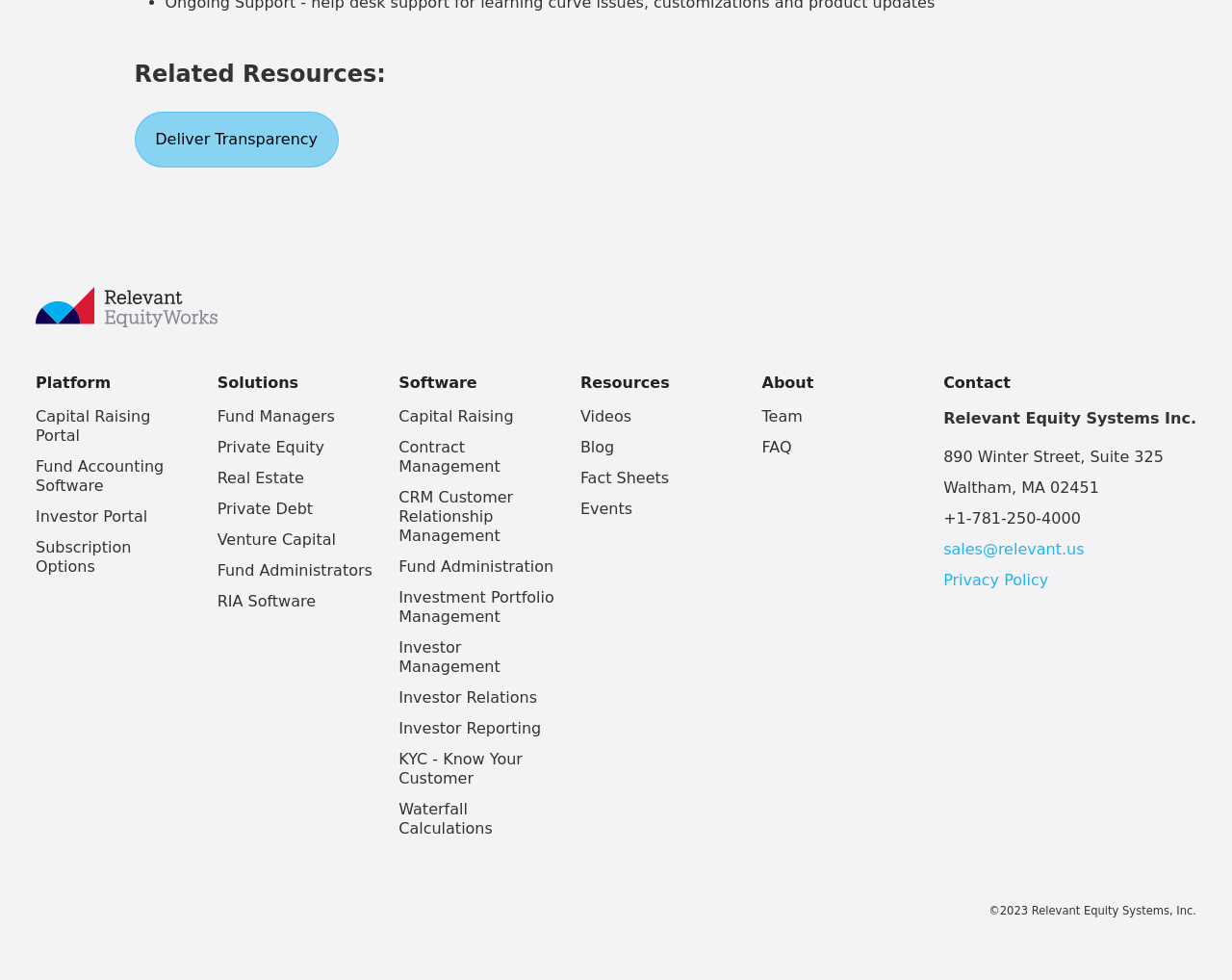Determine the bounding box coordinates of the area to click in order to meet this instruction: "Contact via 'sales@relevant.us'".

[0.766, 0.551, 0.88, 0.57]